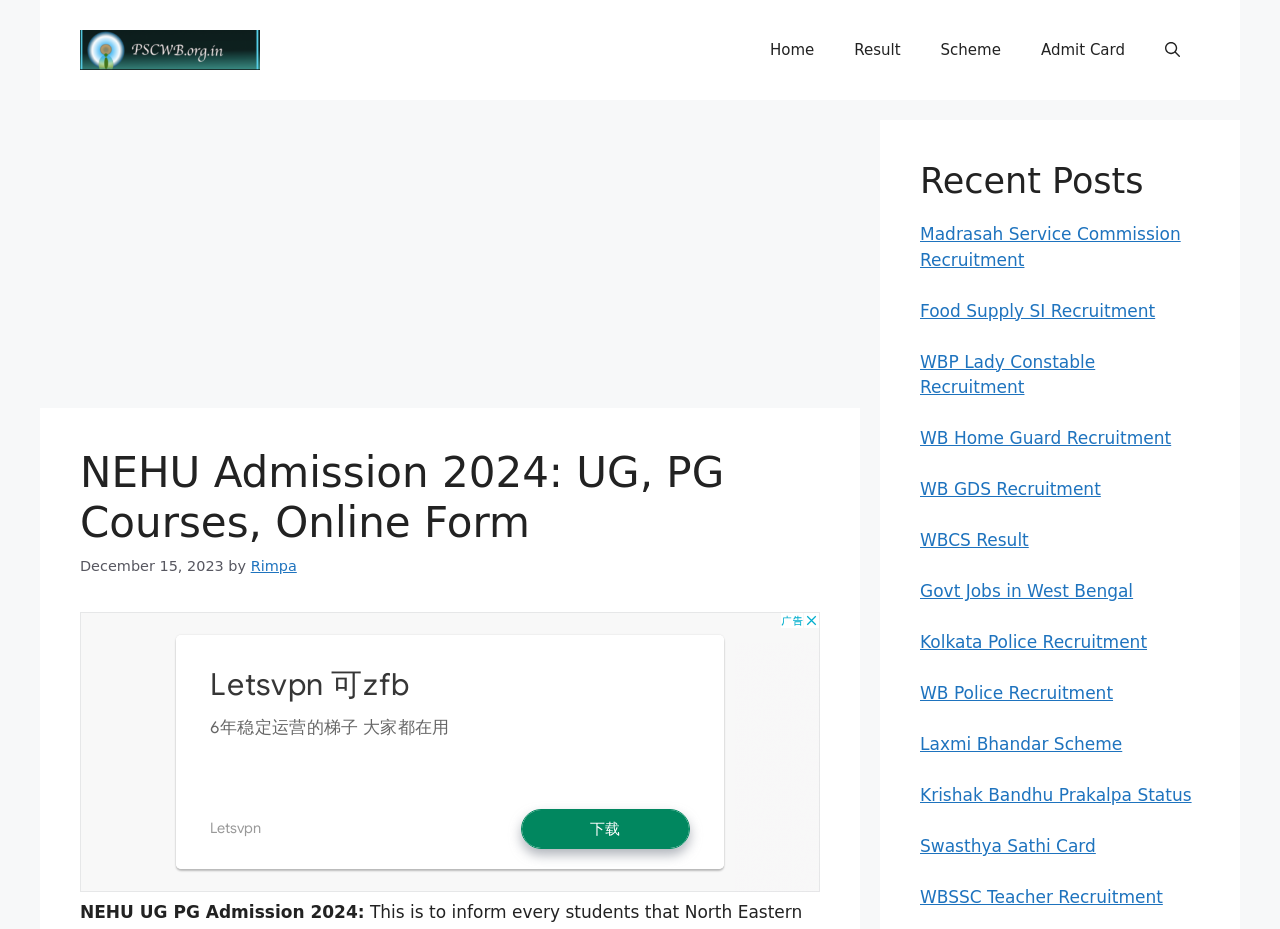Observe the image and answer the following question in detail: How many links are present in the navigation section?

I counted the number of links present in the navigation section, which are 'Home', 'Result', 'Scheme', 'Admit Card', and 'Open Search Bar'. Therefore, there are 5 links in total.